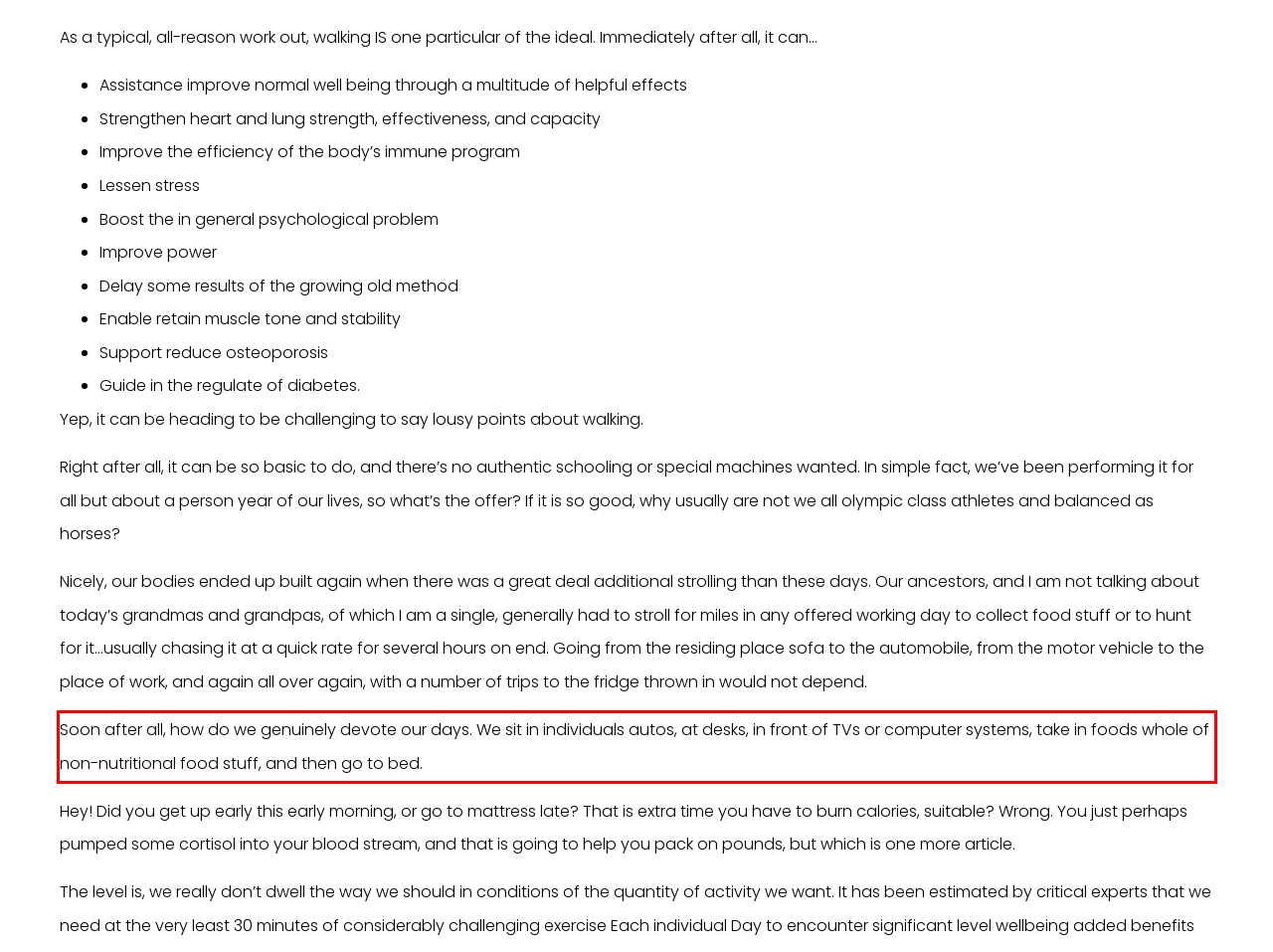Please perform OCR on the text within the red rectangle in the webpage screenshot and return the text content.

Soon after all, how do we genuinely devote our days. We sit in individuals autos, at desks, in front of TVs or computer systems, take in foods whole of non-nutritional food stuff, and then go to bed.